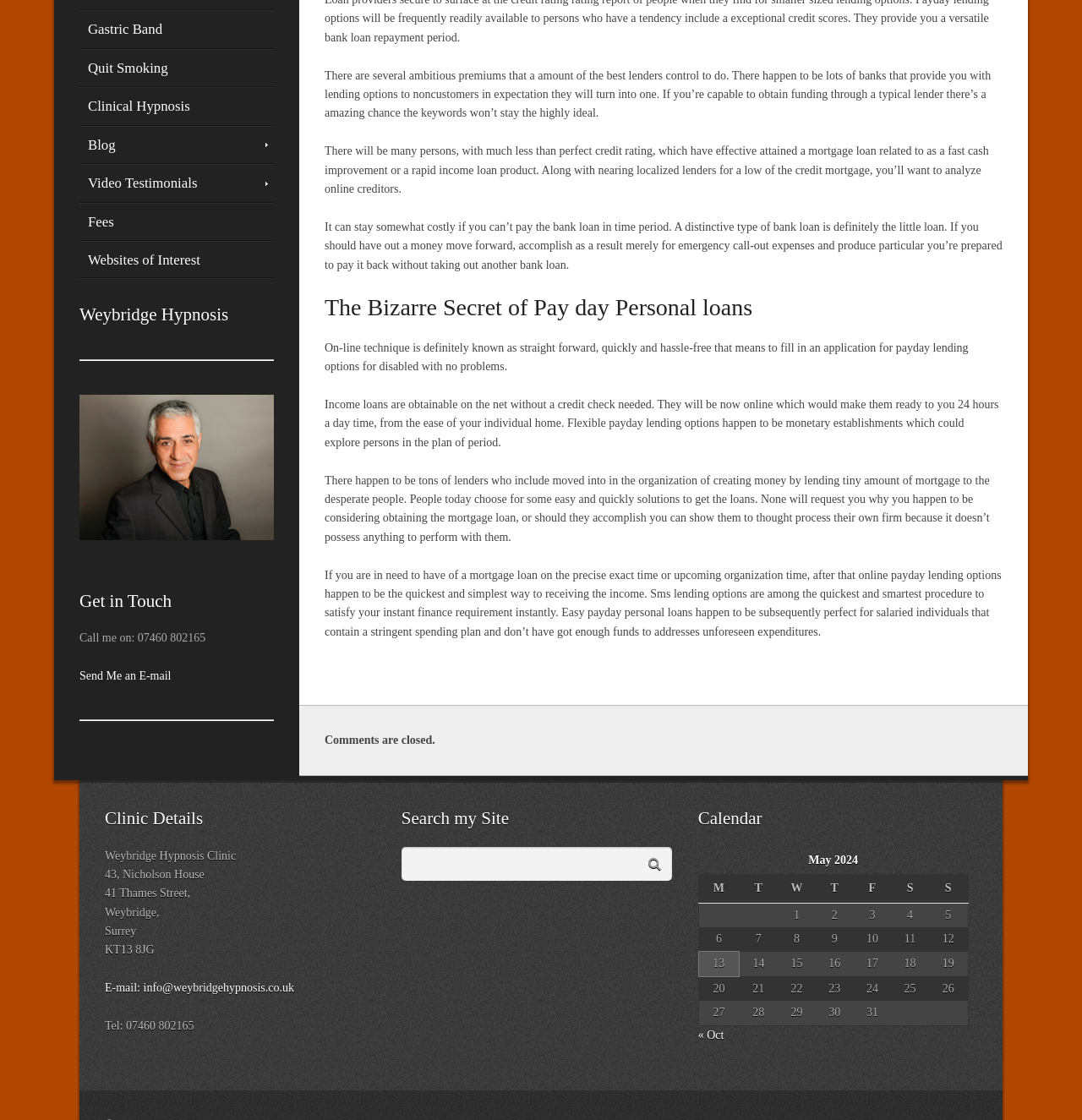Find and provide the bounding box coordinates for the UI element described here: "Websites of Interest". The coordinates should be given as four float numbers between 0 and 1: [left, top, right, bottom].

[0.073, 0.216, 0.253, 0.249]